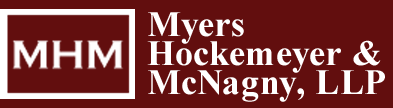What is the typeface of the initials 'MHM'?
Look at the screenshot and respond with one word or a short phrase.

Bold